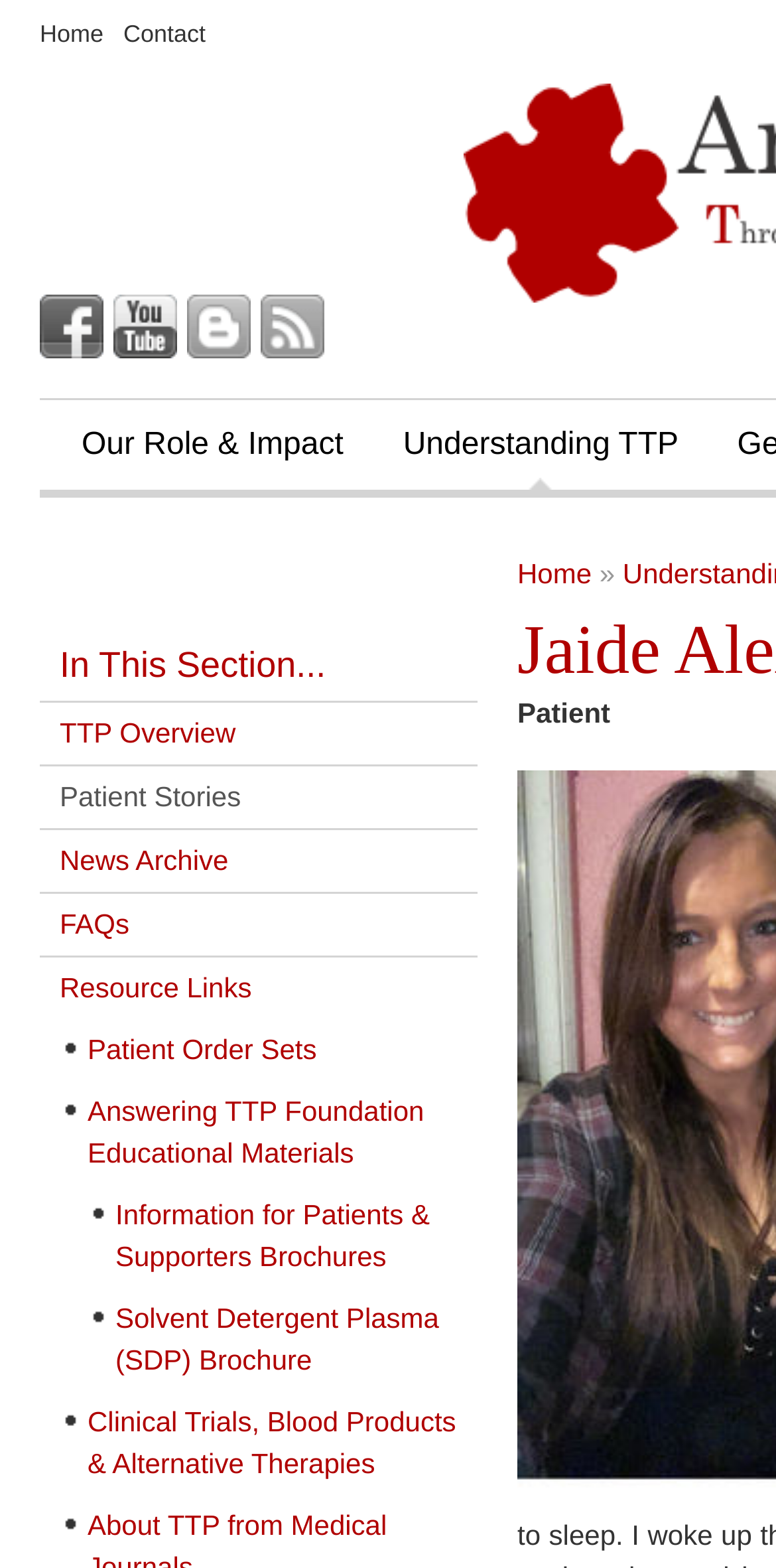Find the bounding box coordinates of the clickable region needed to perform the following instruction: "Read TTP overview". The coordinates should be provided as four float numbers between 0 and 1, i.e., [left, top, right, bottom].

[0.051, 0.448, 0.615, 0.487]